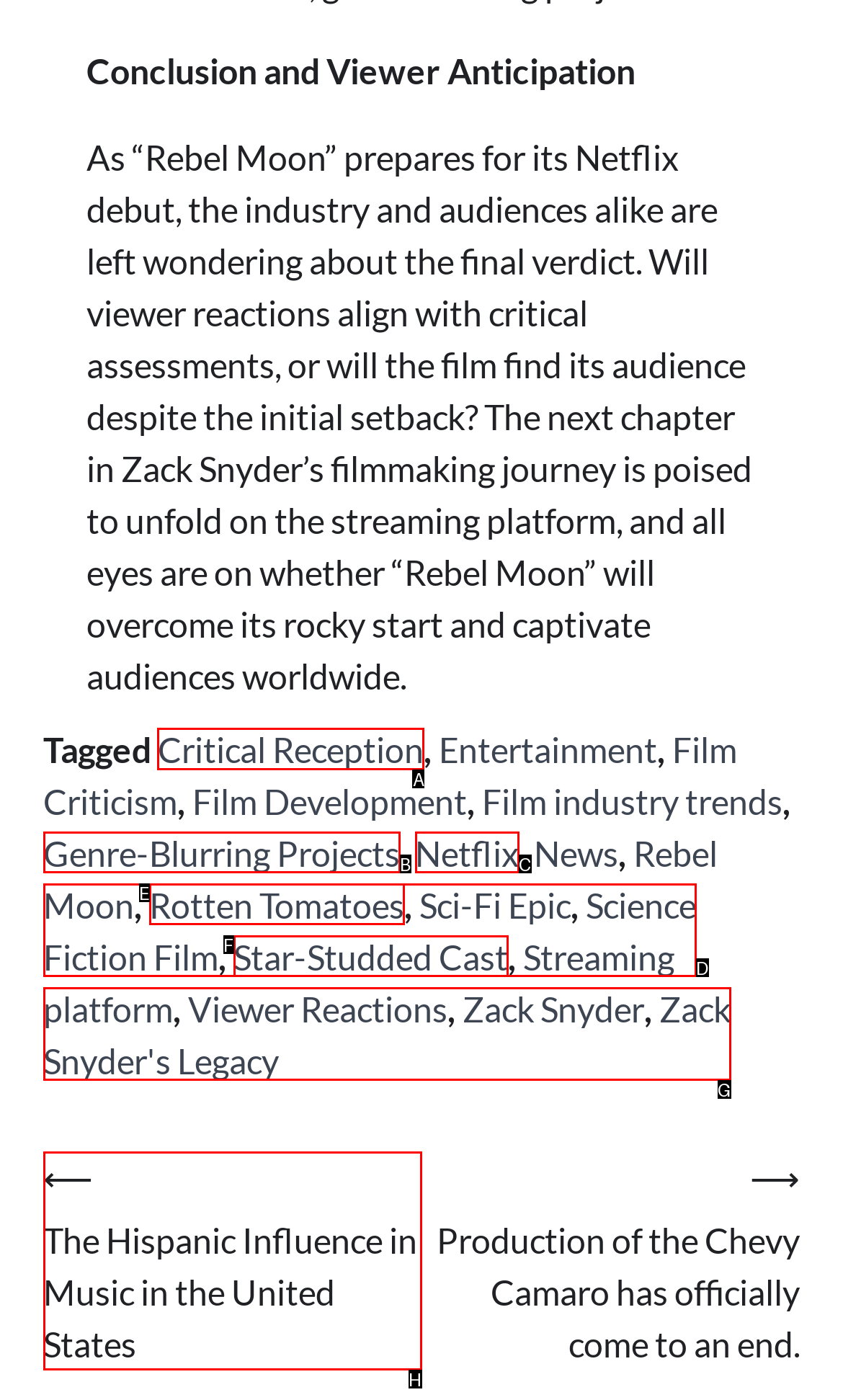Determine the letter of the UI element that you need to click to perform the task: Click on the link to read about Critical Reception.
Provide your answer with the appropriate option's letter.

A